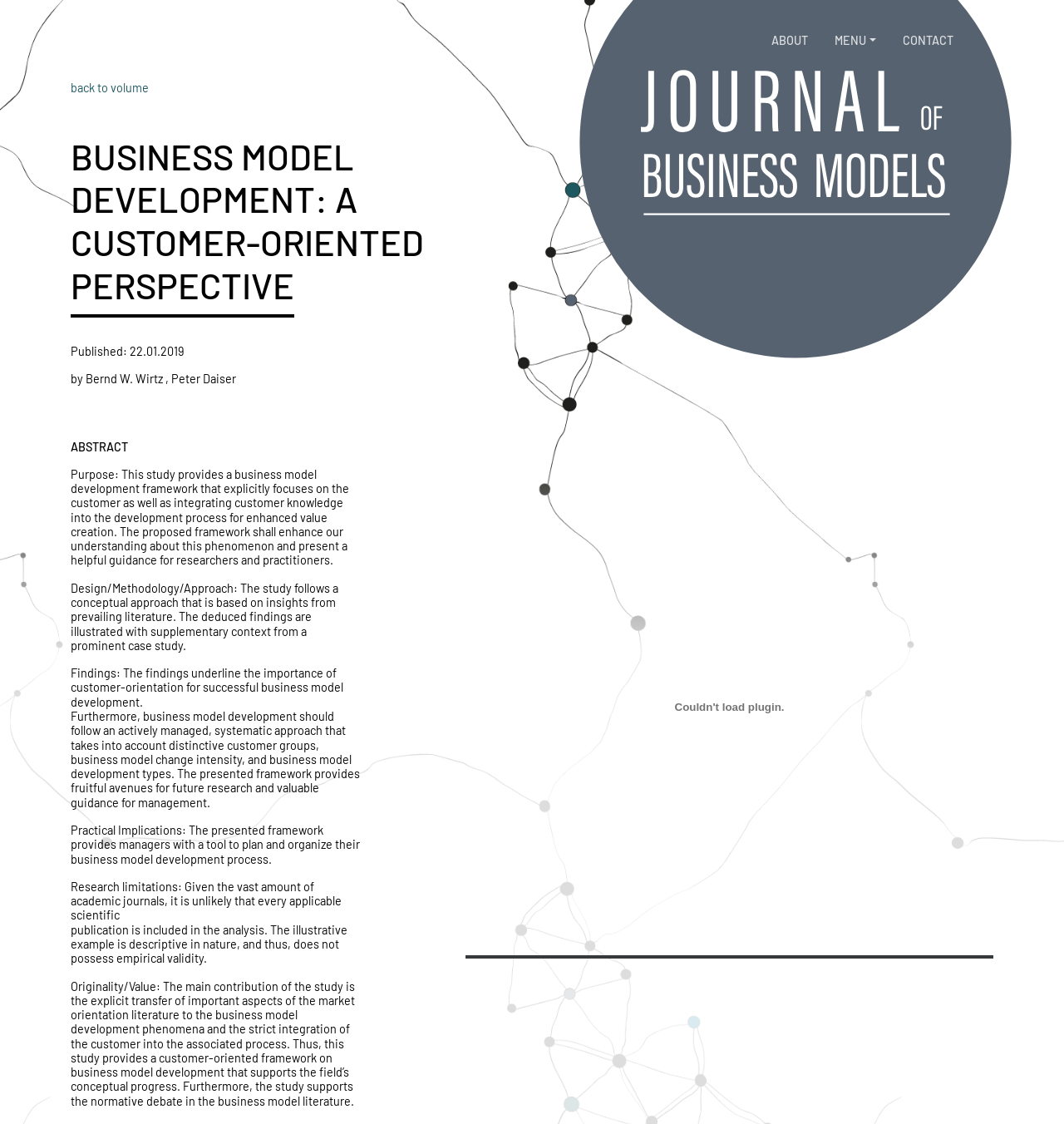For the element described, predict the bounding box coordinates as (top-left x, top-left y, bottom-right x, bottom-right y). All values should be between 0 and 1. Element description: back to volume

[0.066, 0.072, 0.488, 0.085]